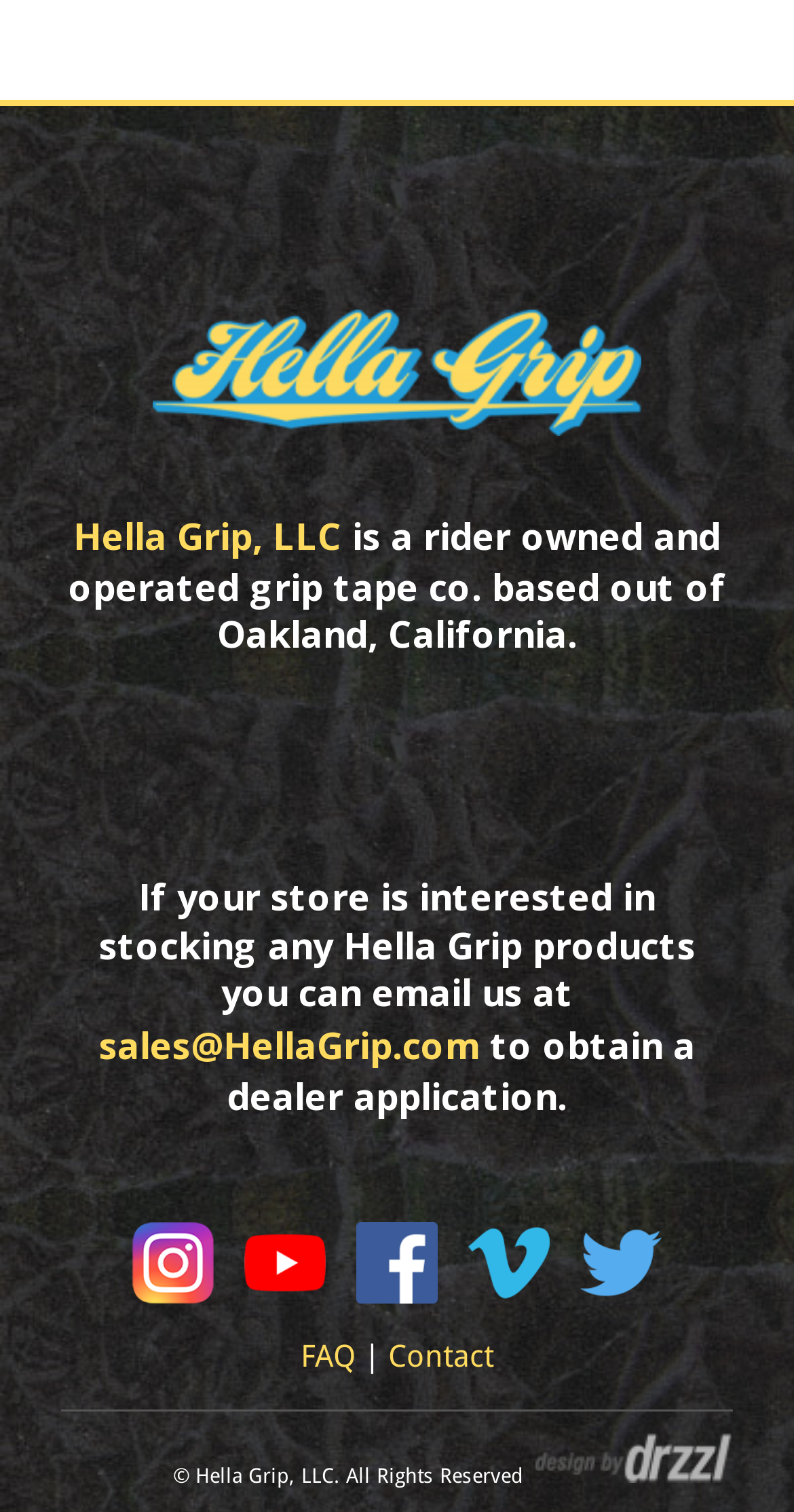Please answer the following question using a single word or phrase: 
What are the navigation options?

FAQ, Contact